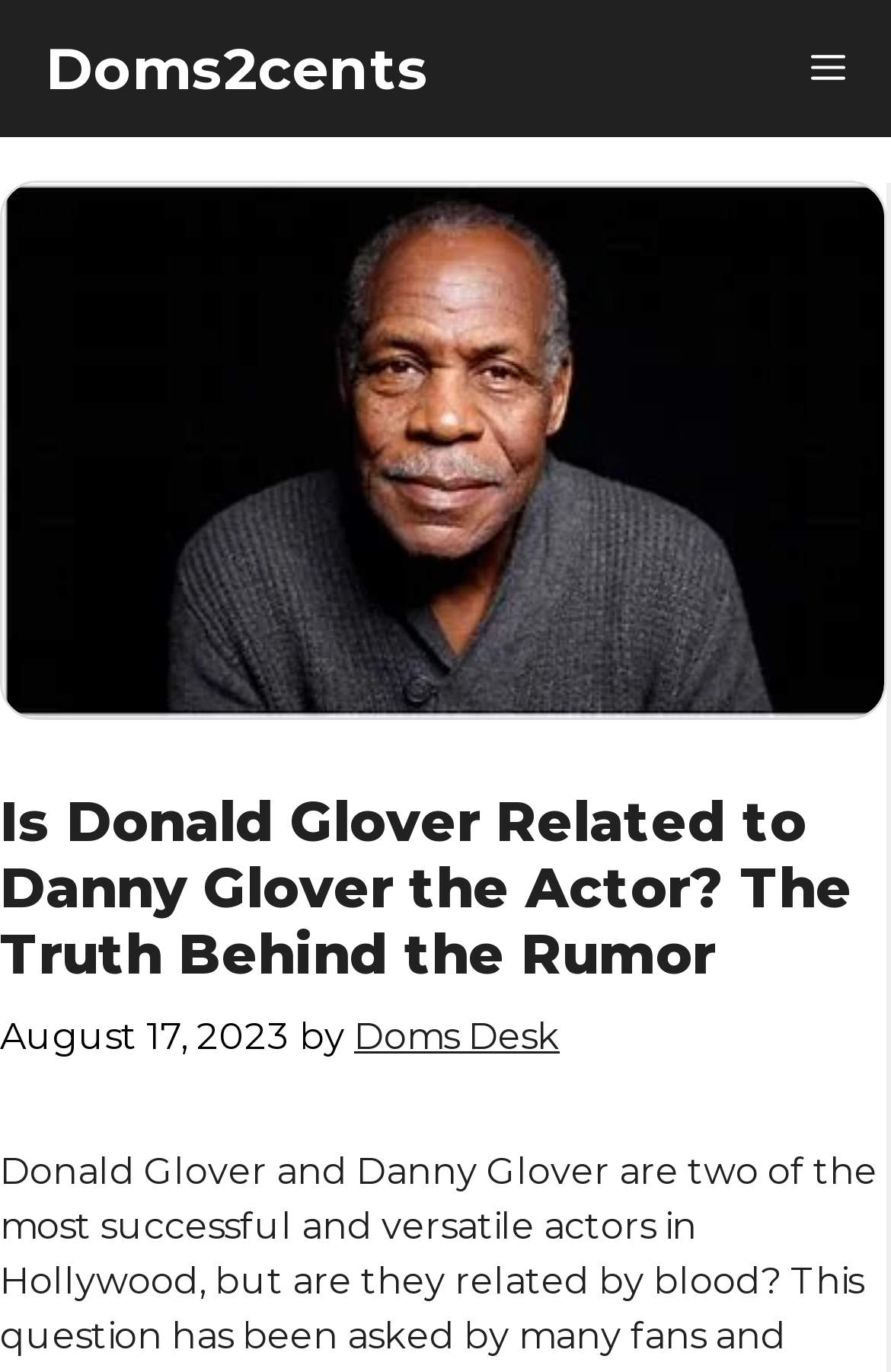Use the information in the screenshot to answer the question comprehensively: What is the purpose of the button at the top right corner of the page?

I found the answer by looking at the button element at the top right corner of the page, which is labeled as 'Menu' and has an expanded property set to False, indicating that it controls a menu.